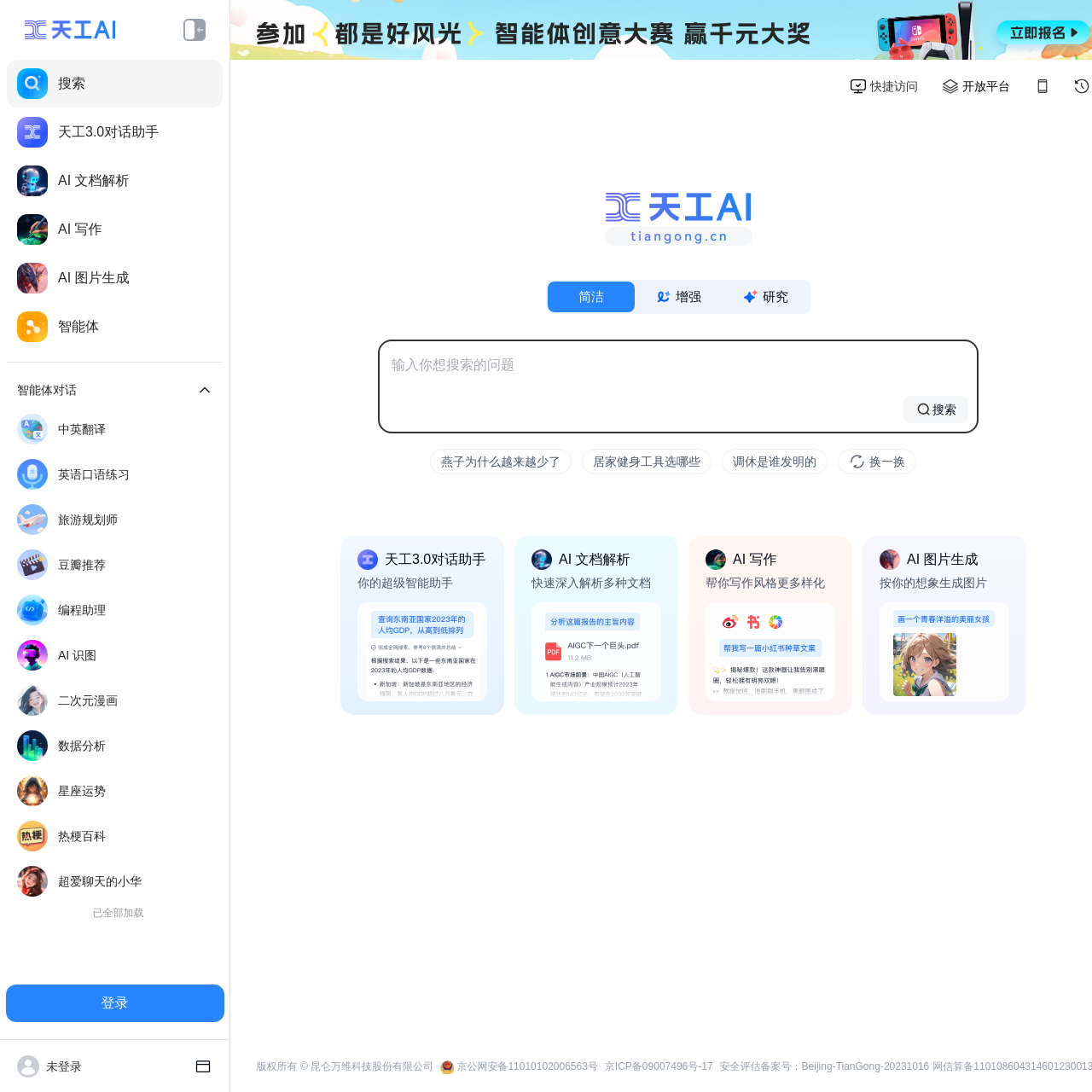Bounding box coordinates are specified in the format (top-left x, top-left y, bottom-right x, bottom-right y). All values are floating point numbers bounded between 0 and 1. Please provide the bounding box coordinate of the region this sentence describes: AI 写作

[0.006, 0.188, 0.204, 0.232]